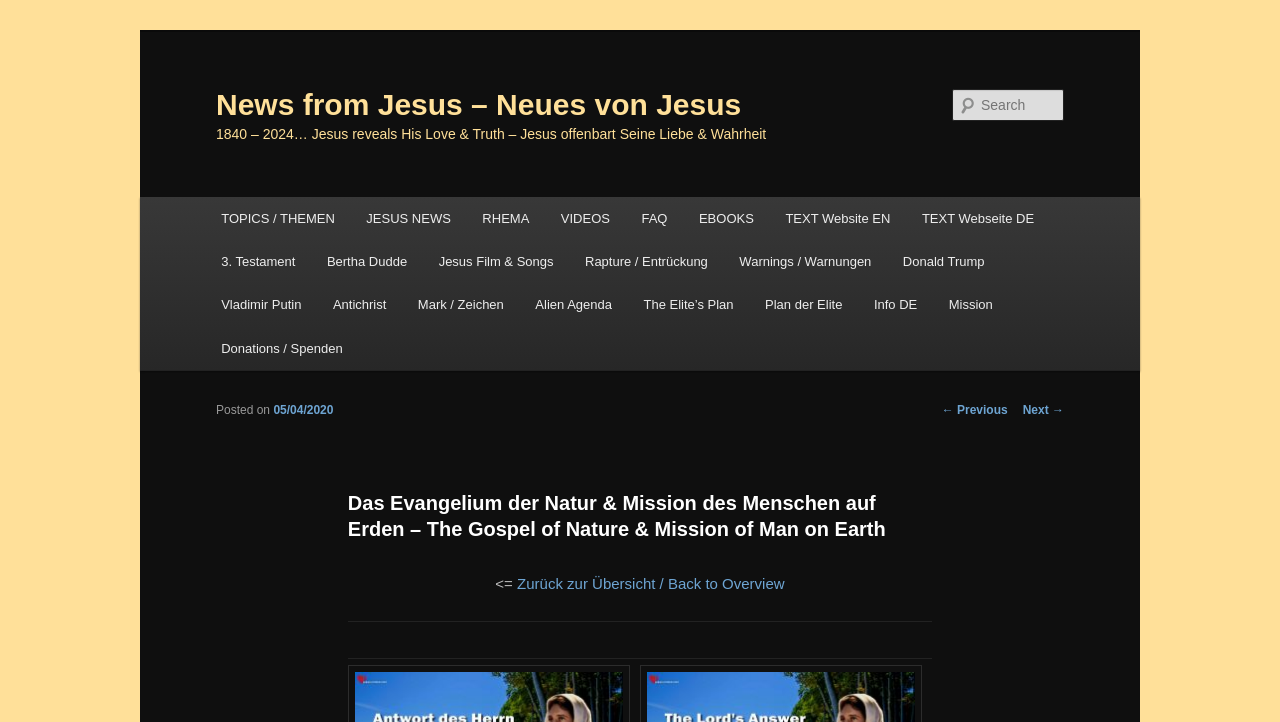Determine the bounding box coordinates of the region I should click to achieve the following instruction: "Go to Jesus News". Ensure the bounding box coordinates are four float numbers between 0 and 1, i.e., [left, top, right, bottom].

[0.274, 0.273, 0.365, 0.333]